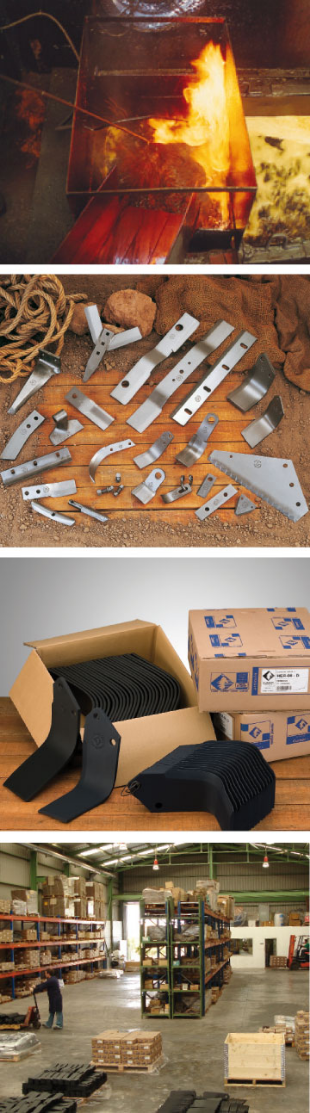What is the purpose of the metal components in the second section?
Based on the screenshot, provide your answer in one word or phrase.

For agricultural implements